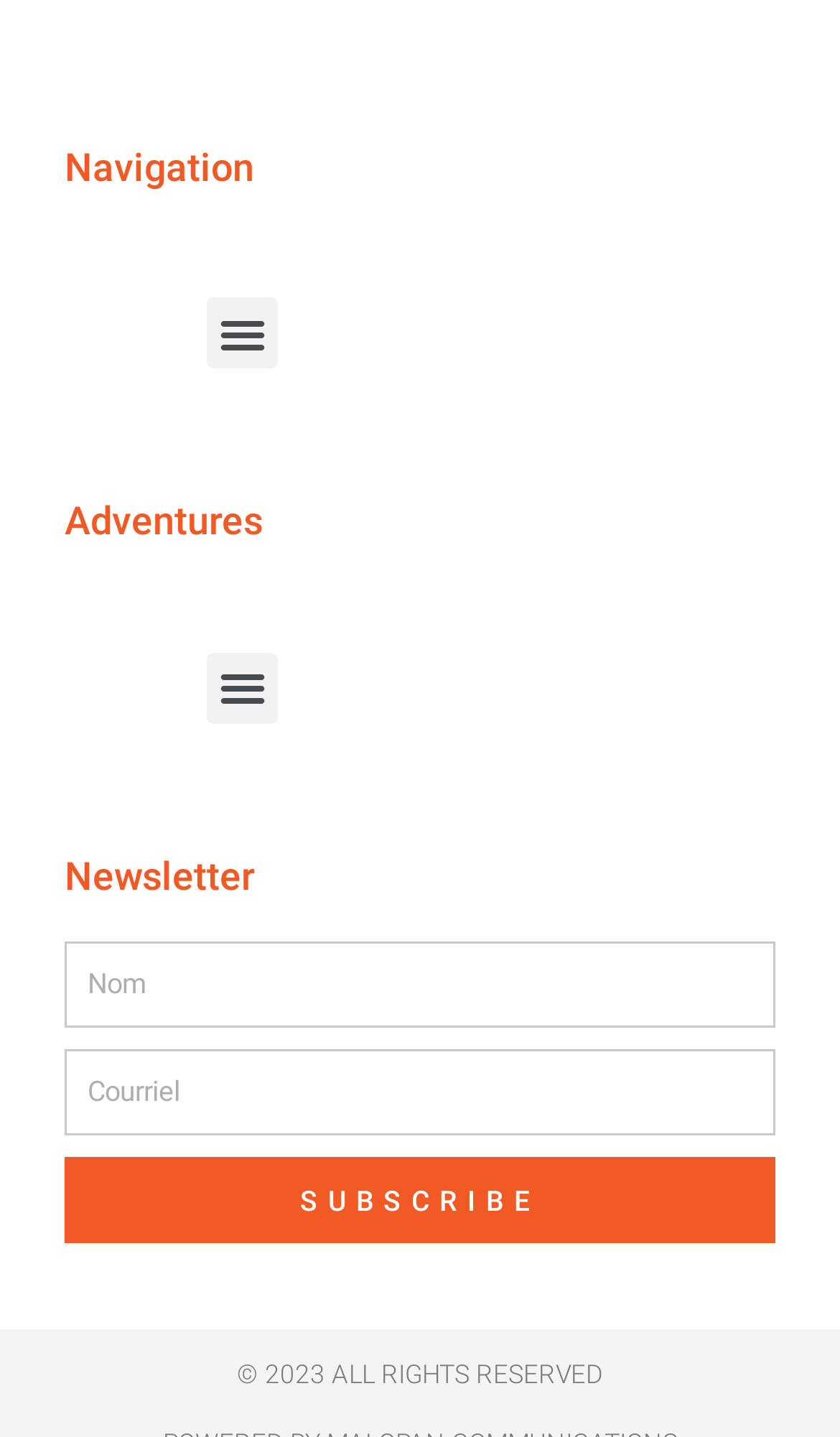Provide a one-word or brief phrase answer to the question:
How many textboxes are on the webpage?

Two